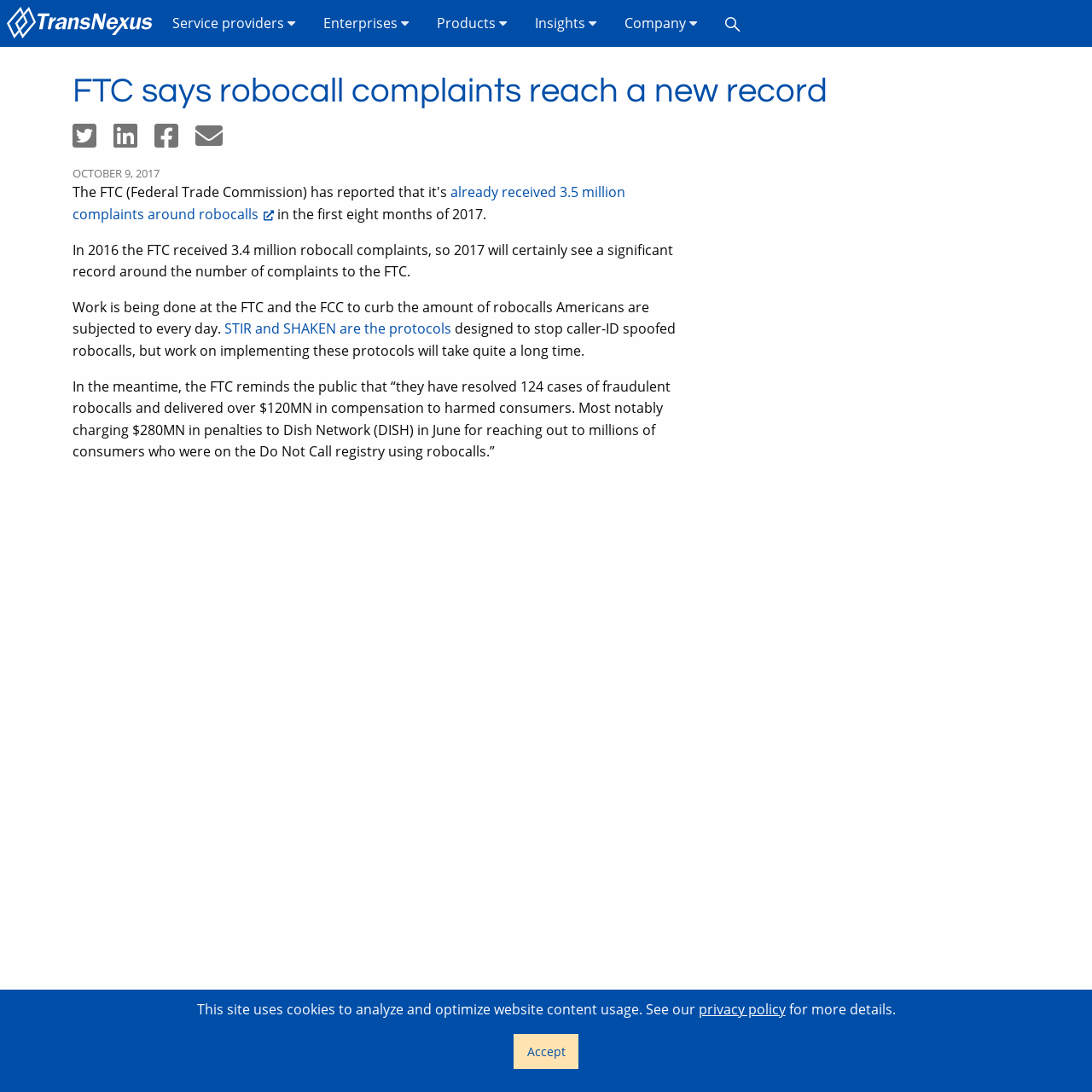Please identify the bounding box coordinates for the region that you need to click to follow this instruction: "Read more about STIR and SHAKEN protocols".

[0.205, 0.293, 0.413, 0.31]